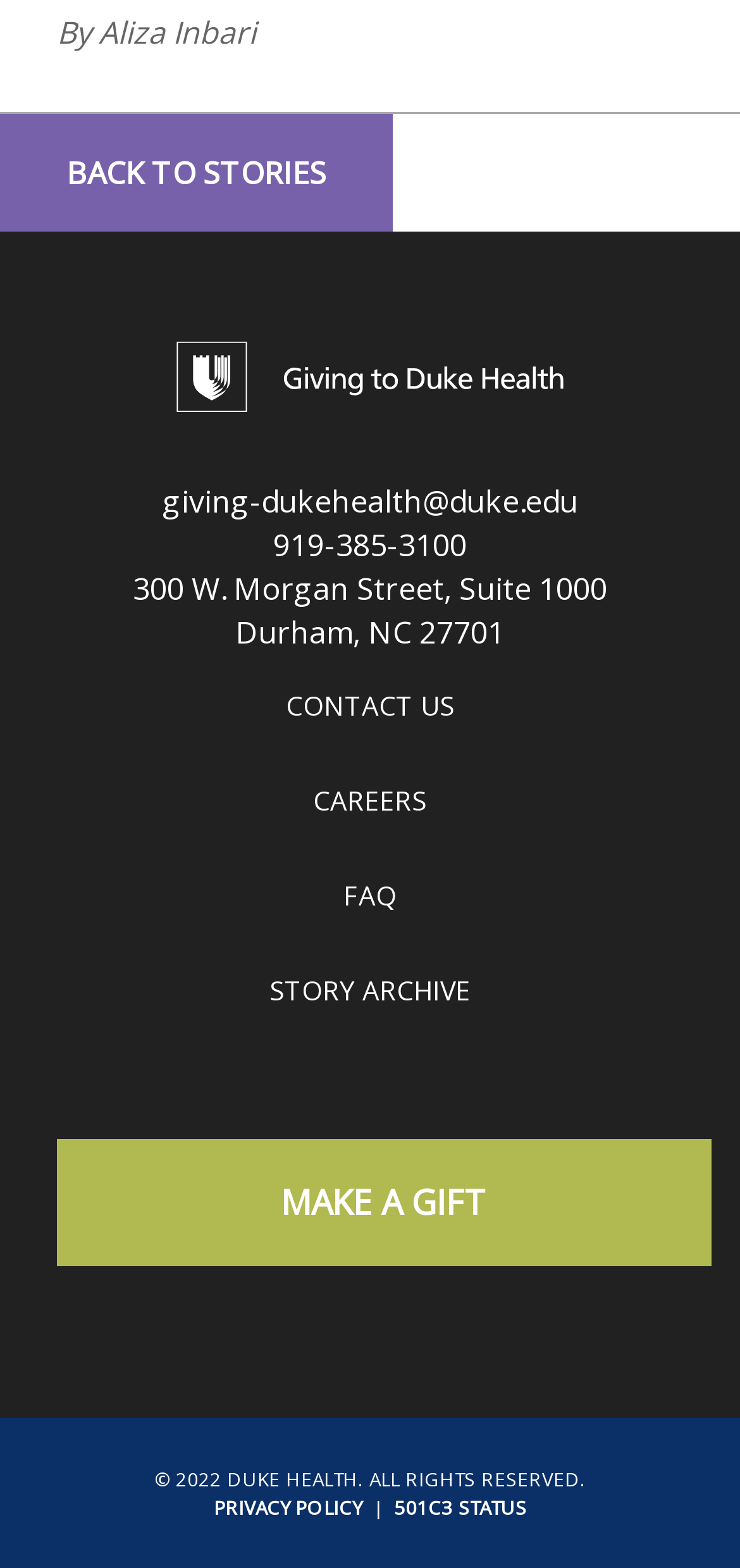Give a short answer to this question using one word or a phrase:
What is the year of copyright?

2022